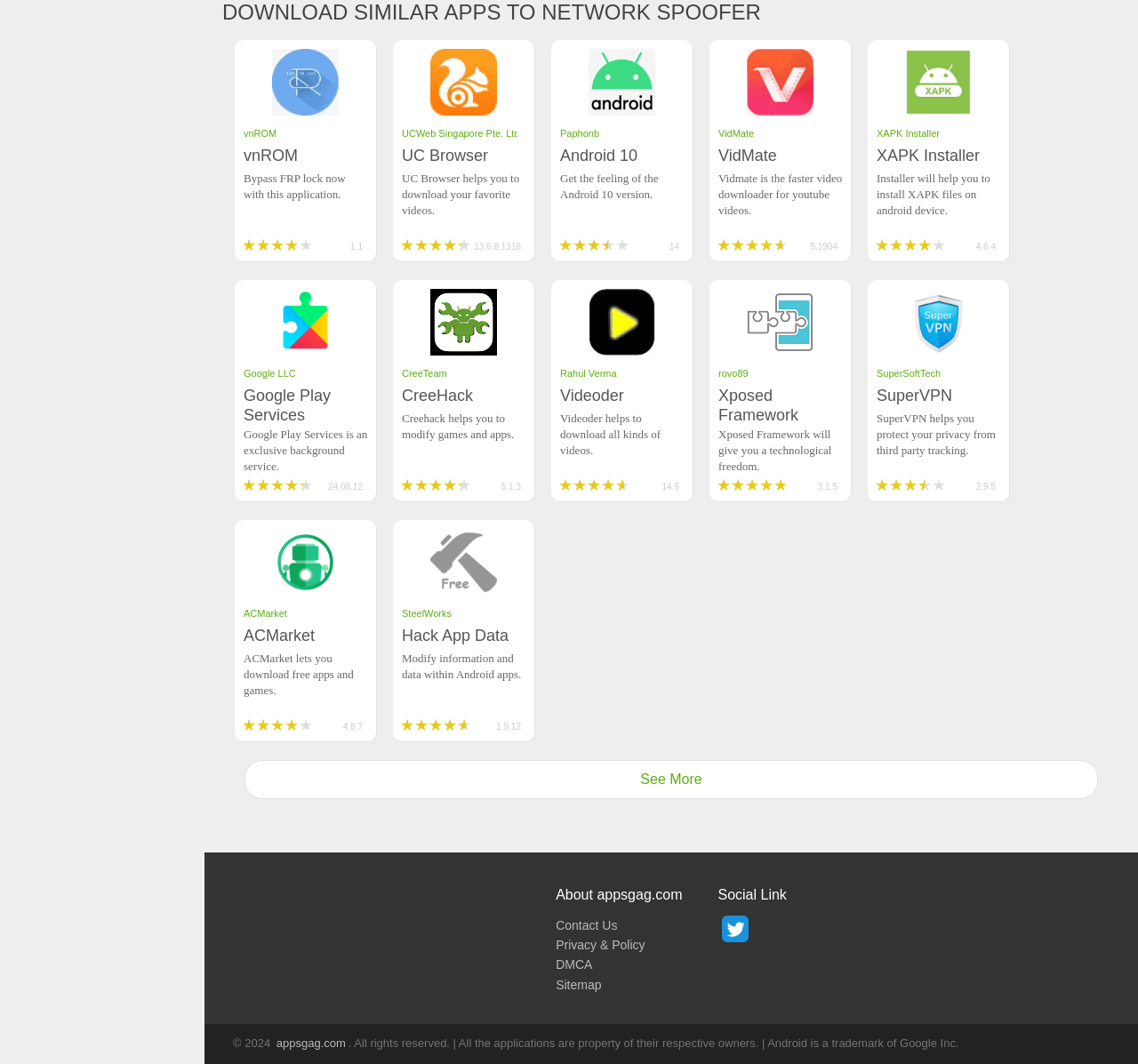Provide a one-word or one-phrase answer to the question:
How many products have a 5-star rating?

12